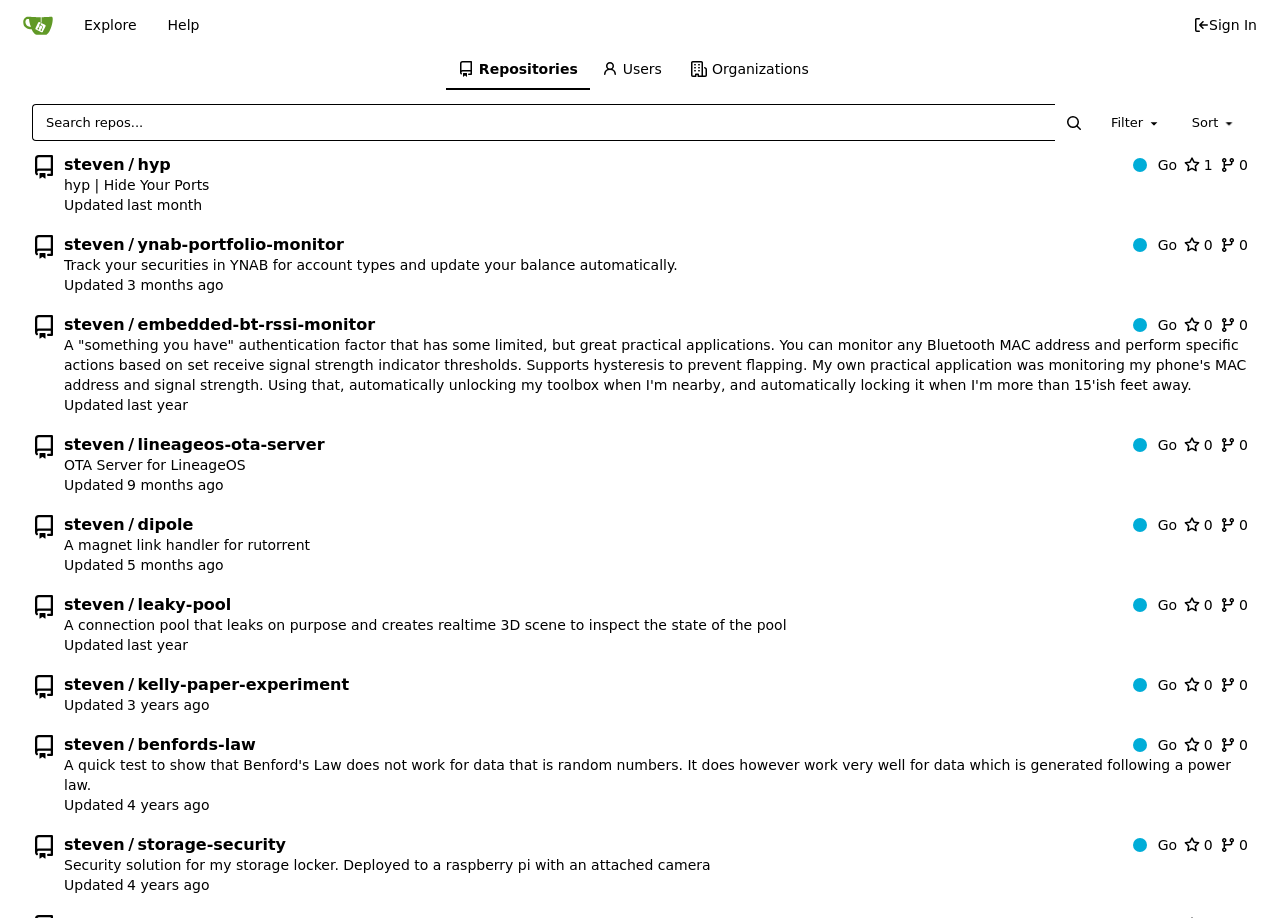What is the purpose of the search box?
From the screenshot, supply a one-word or short-phrase answer.

Search repos